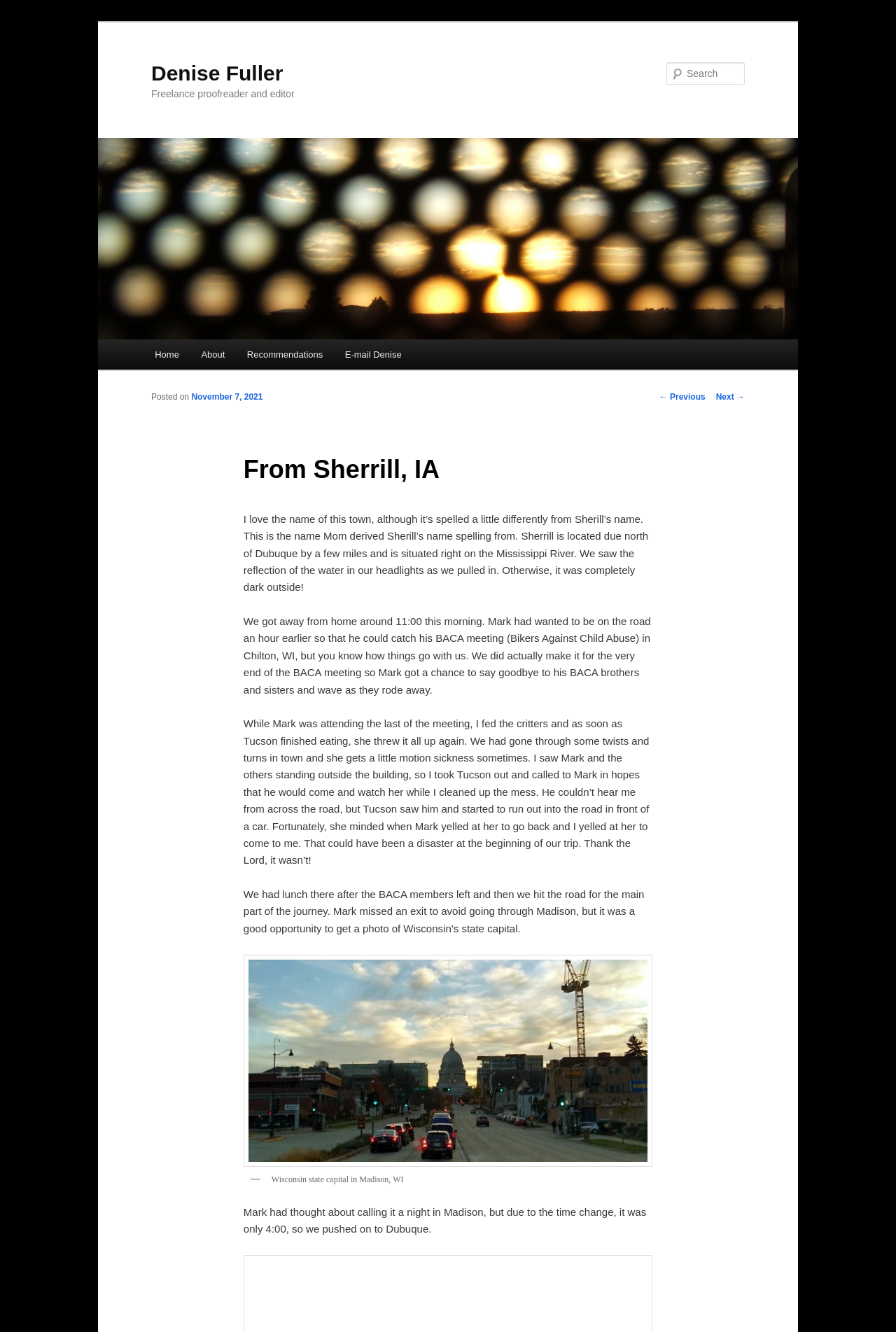Locate the bounding box coordinates of the clickable region necessary to complete the following instruction: "Search for something". Provide the coordinates in the format of four float numbers between 0 and 1, i.e., [left, top, right, bottom].

[0.744, 0.047, 0.831, 0.064]